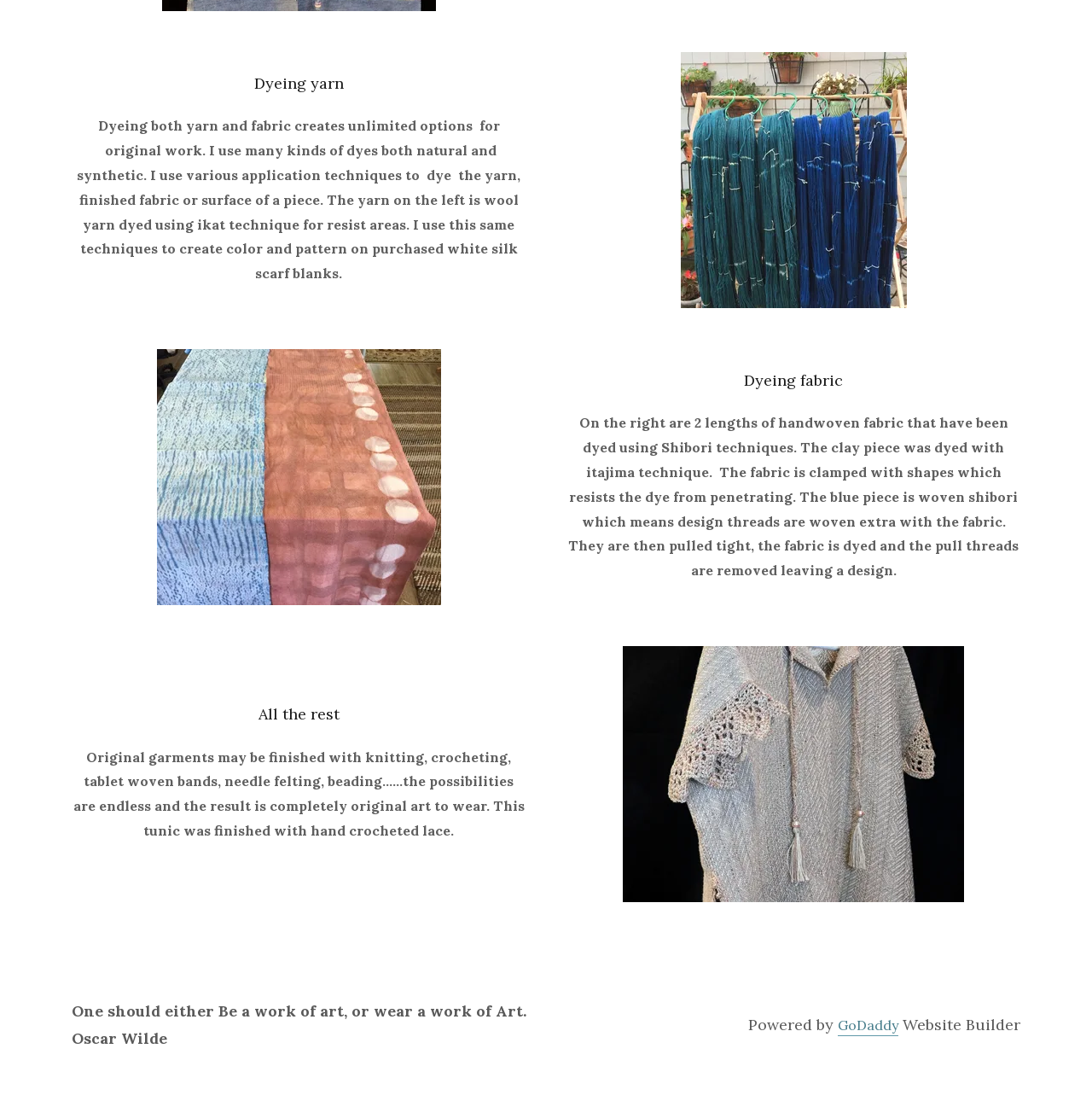Provide the bounding box for the UI element matching this description: "GoDaddy".

[0.767, 0.923, 0.823, 0.941]